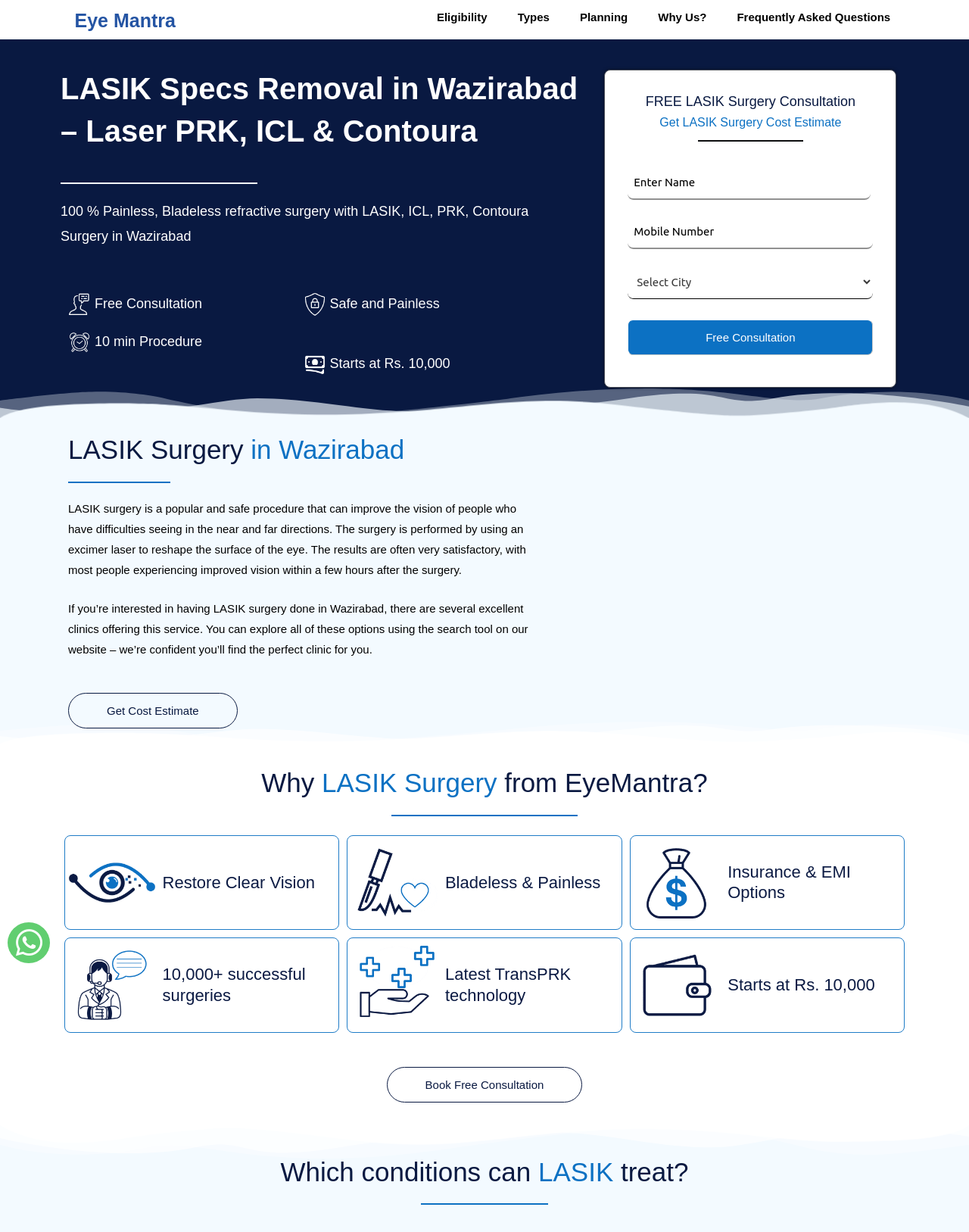Pinpoint the bounding box coordinates of the area that must be clicked to complete this instruction: "View latest arrivals".

None